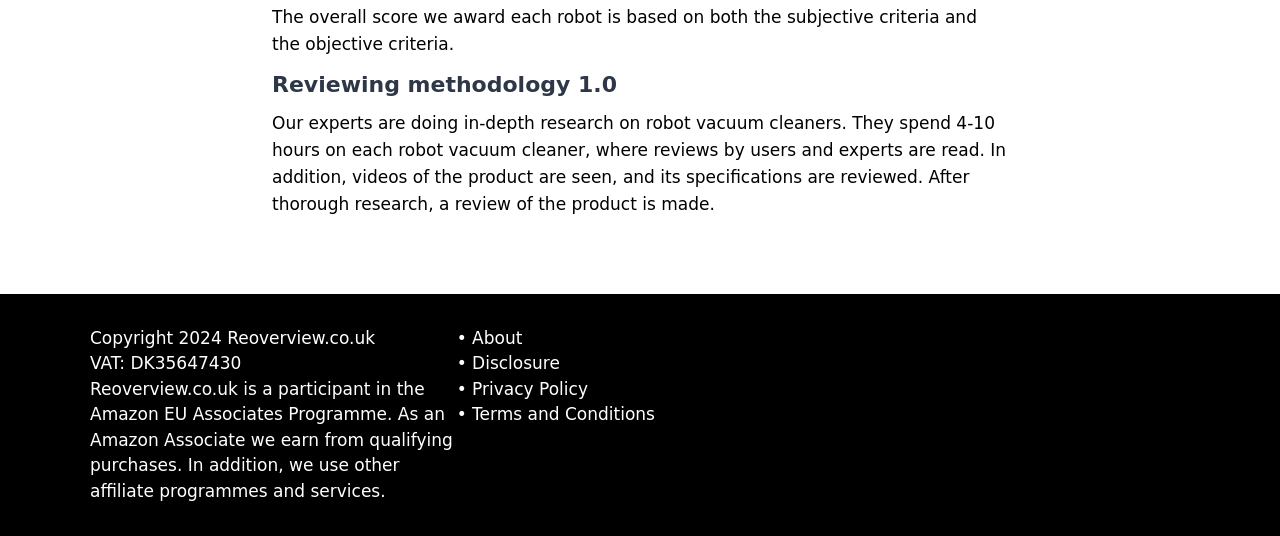Answer the following query concisely with a single word or phrase:
What is the name of the website?

Reoverview.co.uk